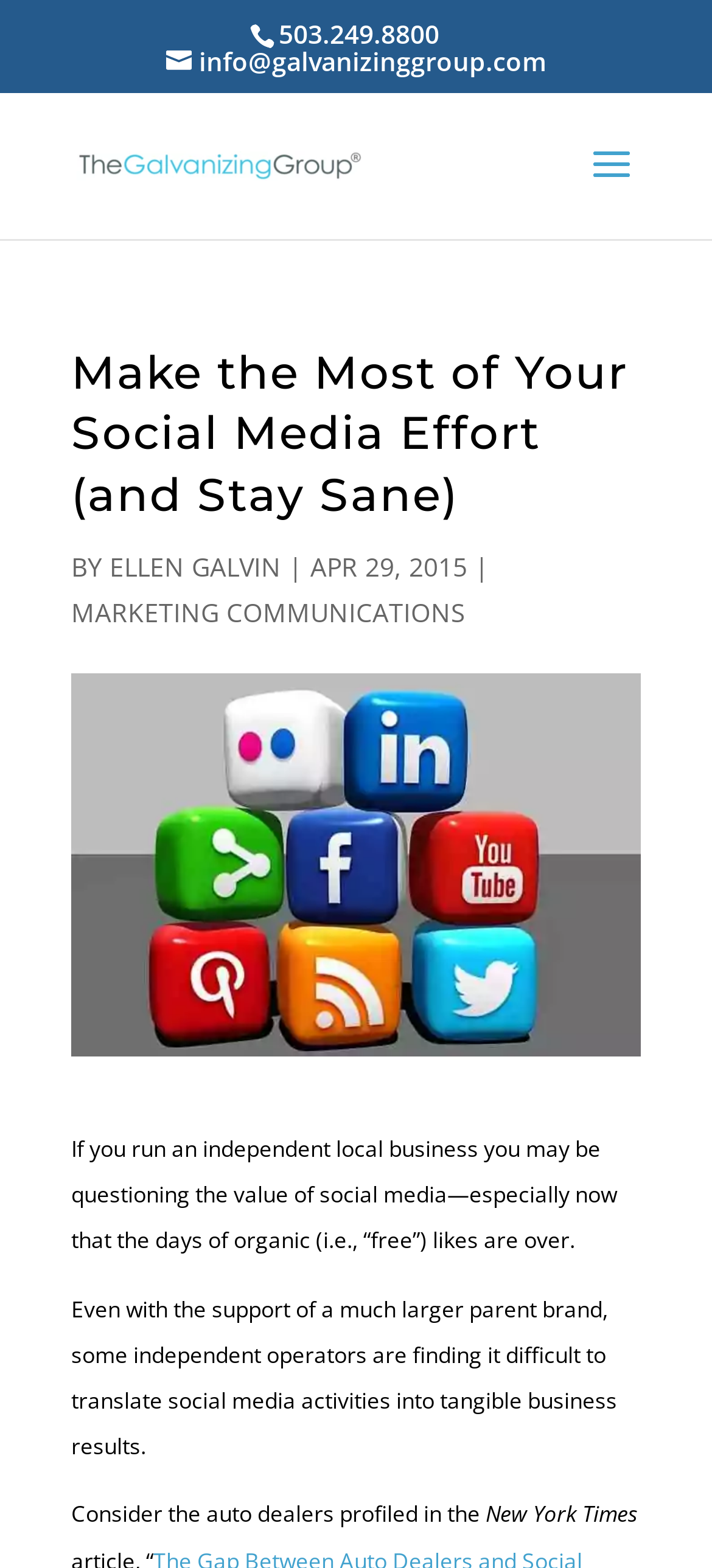For the element described, predict the bounding box coordinates as (top-left x, top-left y, bottom-right x, bottom-right y). All values should be between 0 and 1. Element description: alt="The Galvanizing Group"

[0.108, 0.095, 0.508, 0.114]